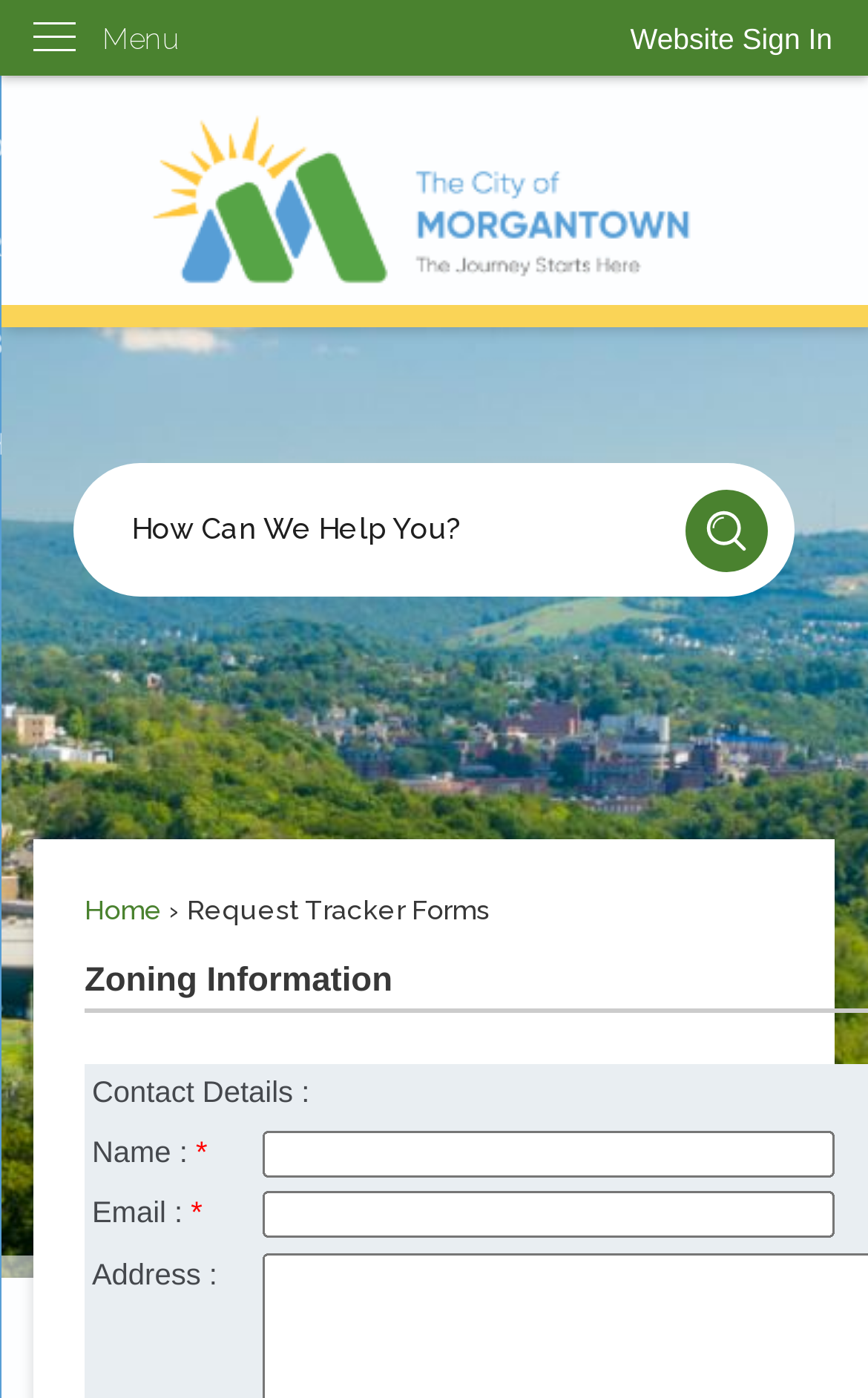Locate the UI element described as follows: "alt="Morgantown West Virginia Home Page"". Return the bounding box coordinates as four float numbers between 0 and 1 in the order [left, top, right, bottom].

[0.039, 0.08, 0.961, 0.206]